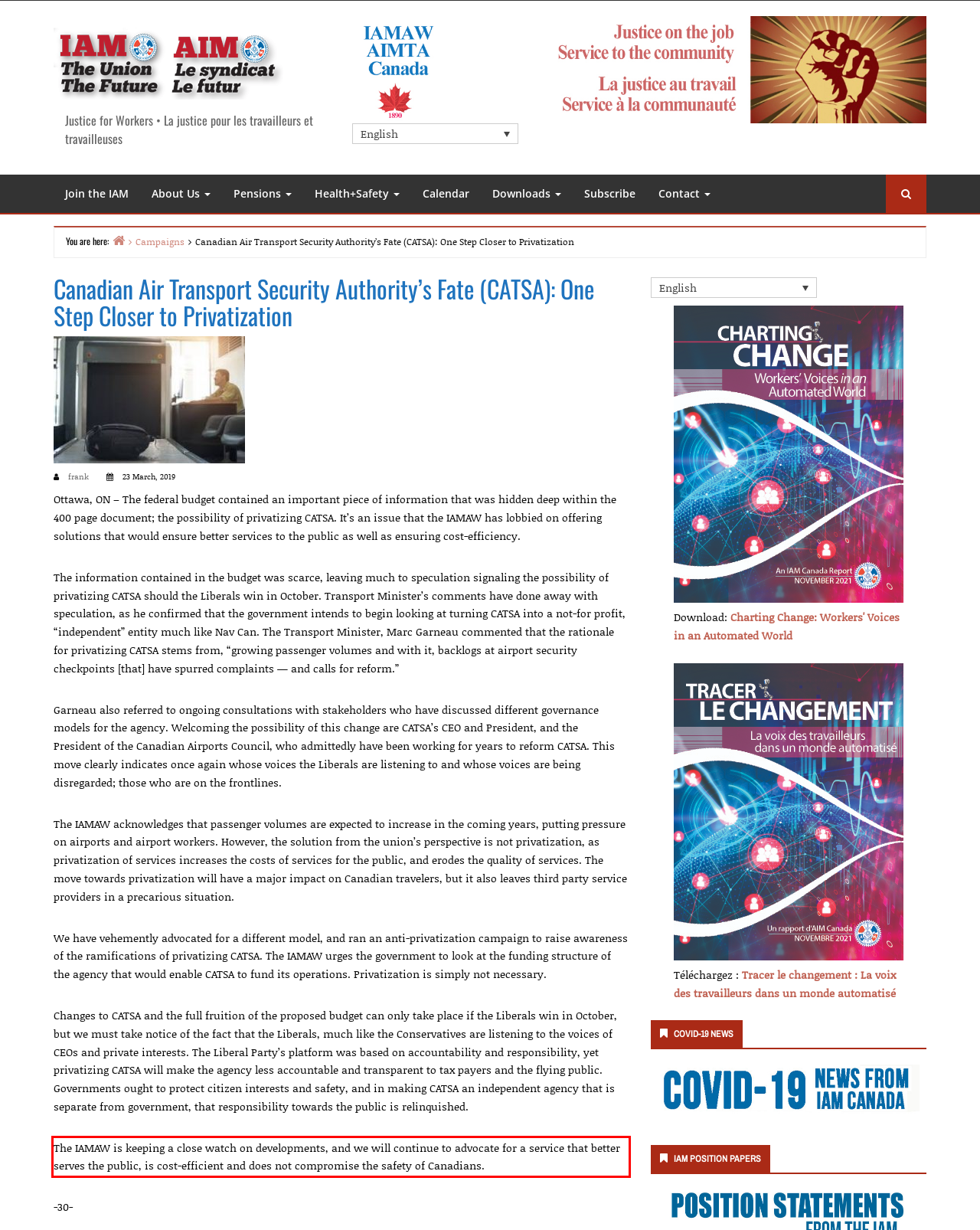Look at the webpage screenshot and recognize the text inside the red bounding box.

The IAMAW is keeping a close watch on developments, and we will continue to advocate for a service that better serves the public, is cost-efficient and does not compromise the safety of Canadians.